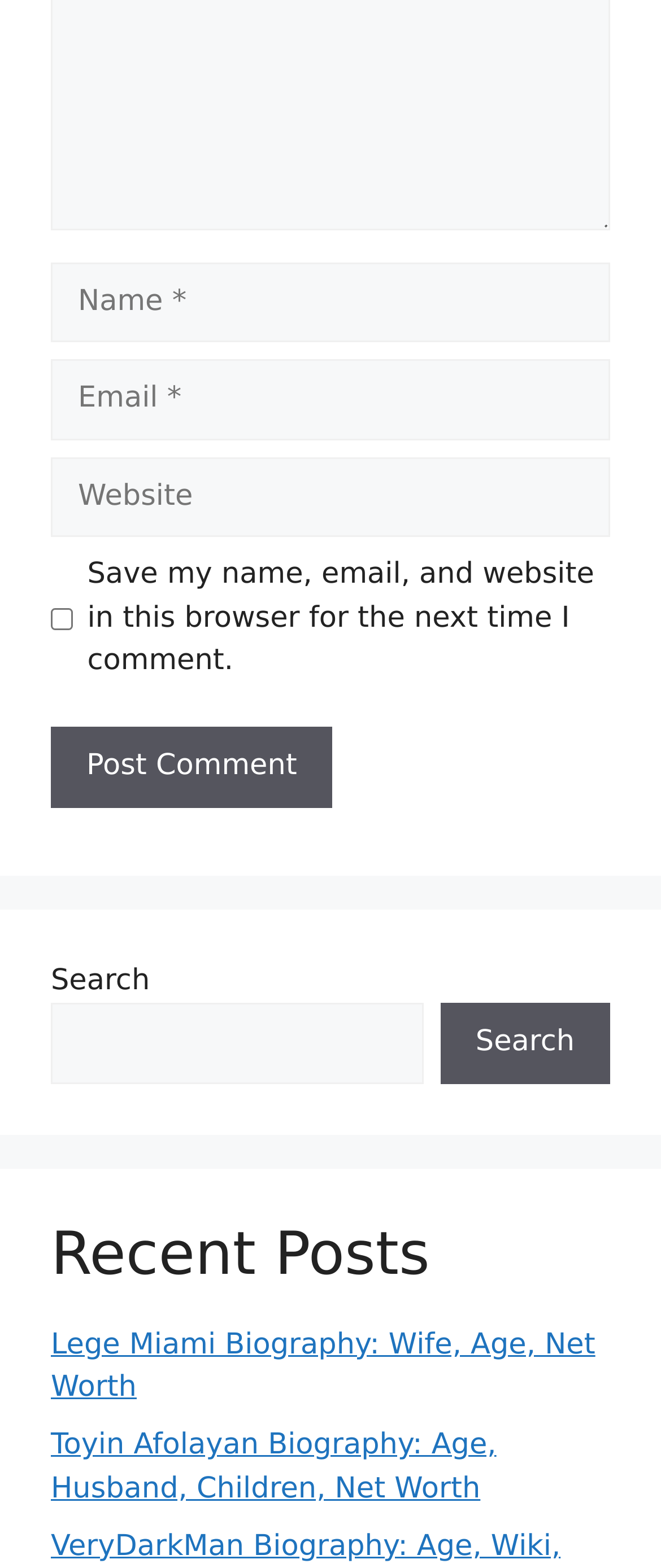Using the provided description Tweet, find the bounding box coordinates for the UI element. Provide the coordinates in (top-left x, top-left y, bottom-right x, bottom-right y) format, ensuring all values are between 0 and 1.

None